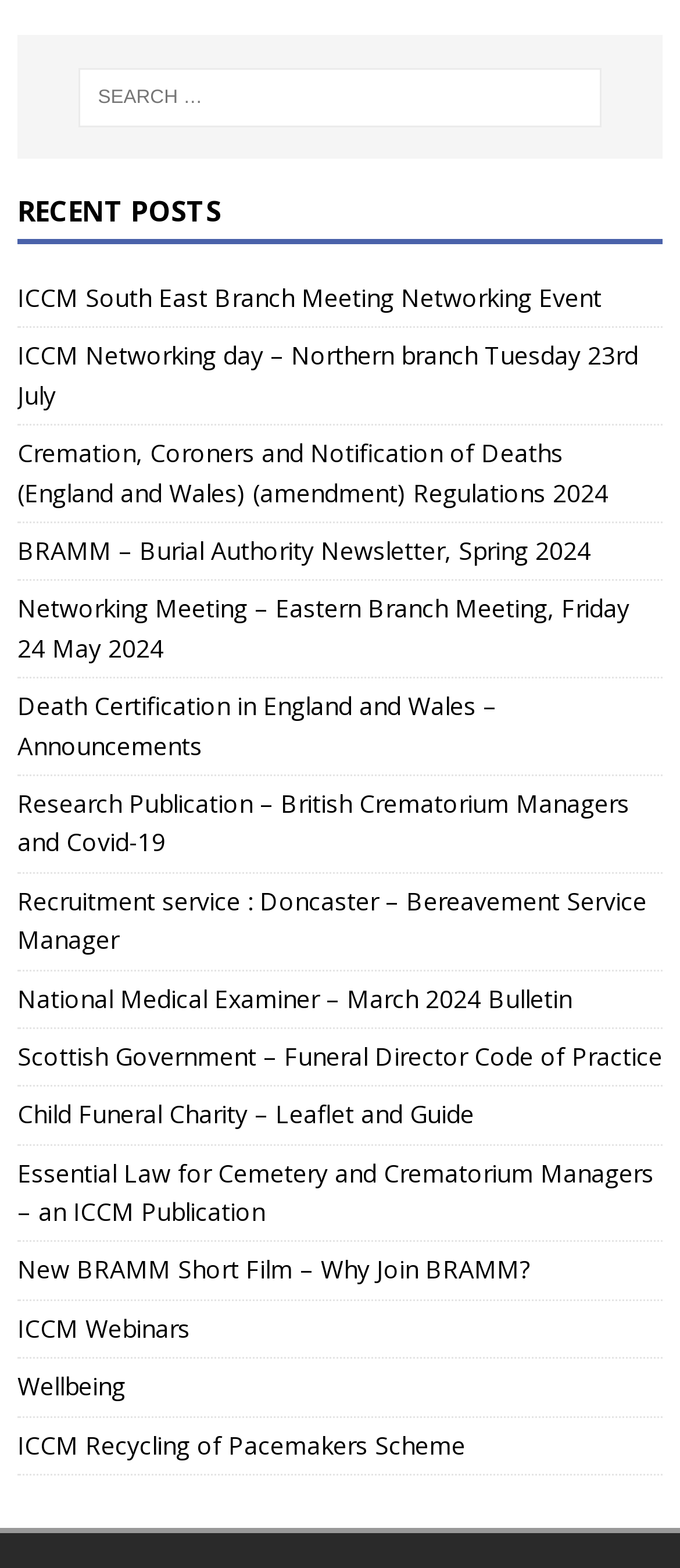Please find the bounding box coordinates of the element that you should click to achieve the following instruction: "Go to the previous news and offers from Abraxas". The coordinates should be presented as four float numbers between 0 and 1: [left, top, right, bottom].

None